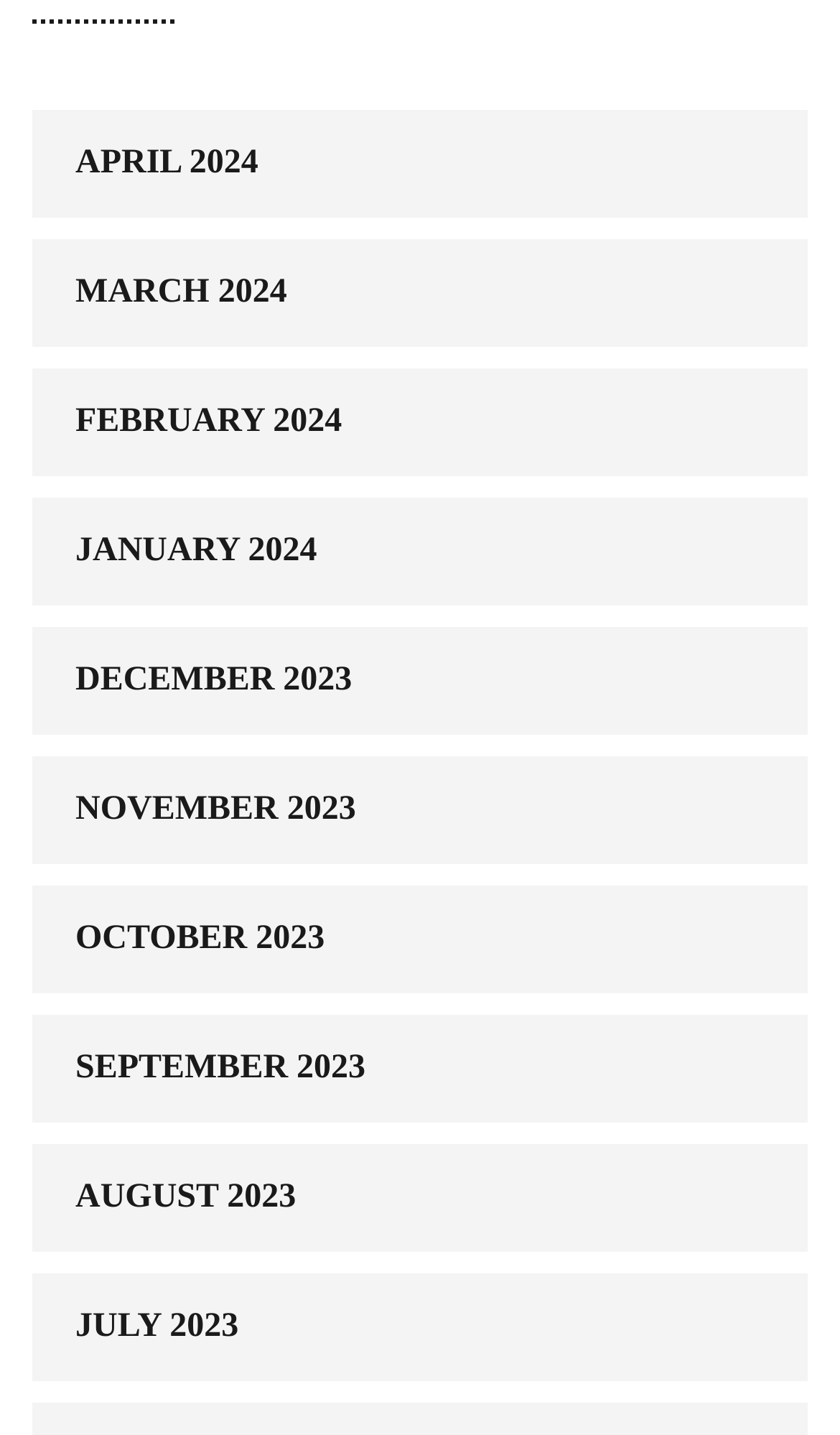From the webpage screenshot, identify the region described by October 2023. Provide the bounding box coordinates as (top-left x, top-left y, bottom-right x, bottom-right y), with each value being a floating point number between 0 and 1.

[0.038, 0.617, 0.962, 0.692]